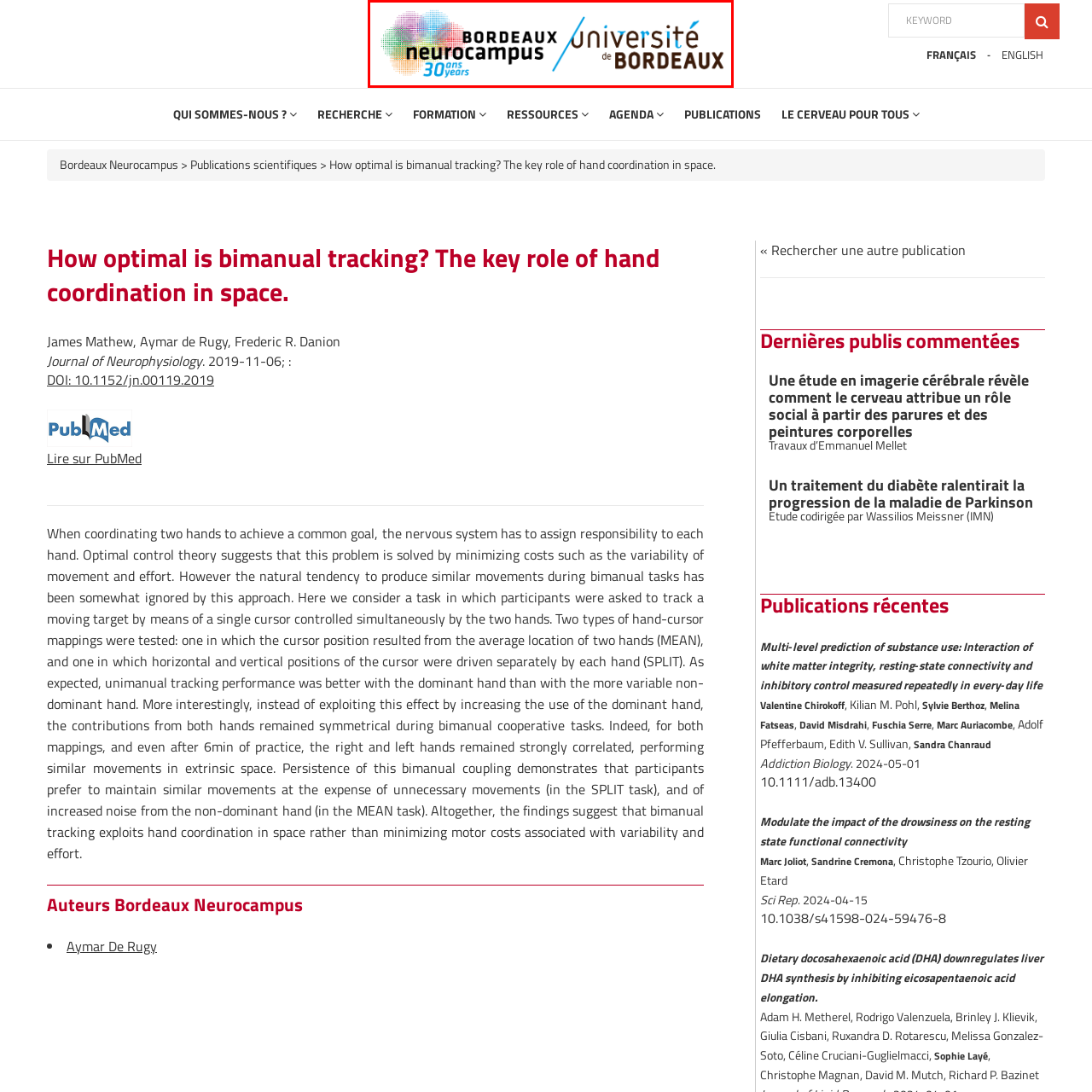Please concentrate on the part of the image enclosed by the red bounding box and answer the following question in detail using the information visible: What is the academic affiliation of Bordeaux Neurocampus?

The logo of Université de Bordeaux is displayed to the right of the Bordeaux Neurocampus logo, emphasizing the academic affiliation between the two institutions.